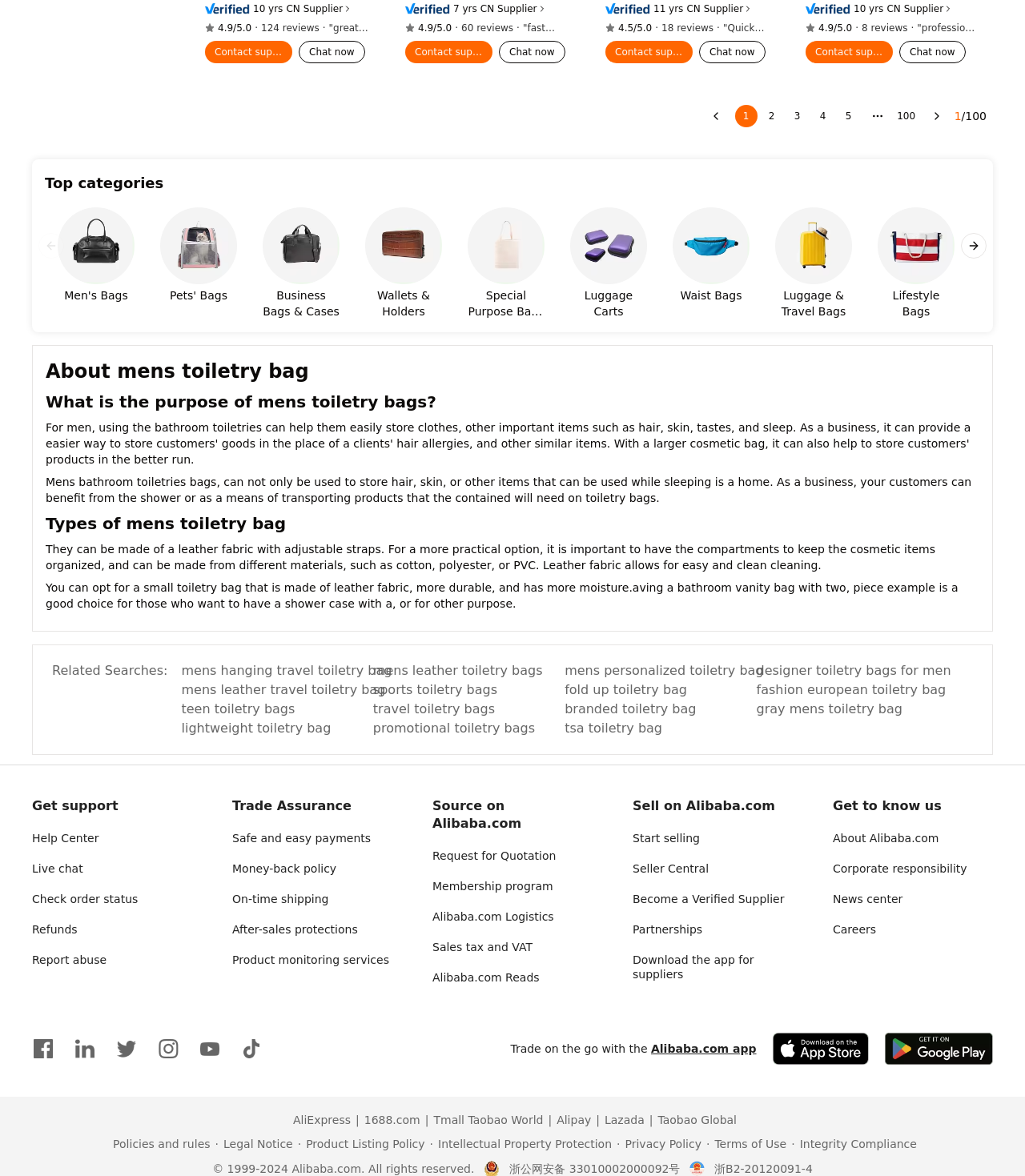Provide the bounding box coordinates of the area you need to click to execute the following instruction: "Click on the 'Chat now' button".

[0.291, 0.035, 0.356, 0.054]